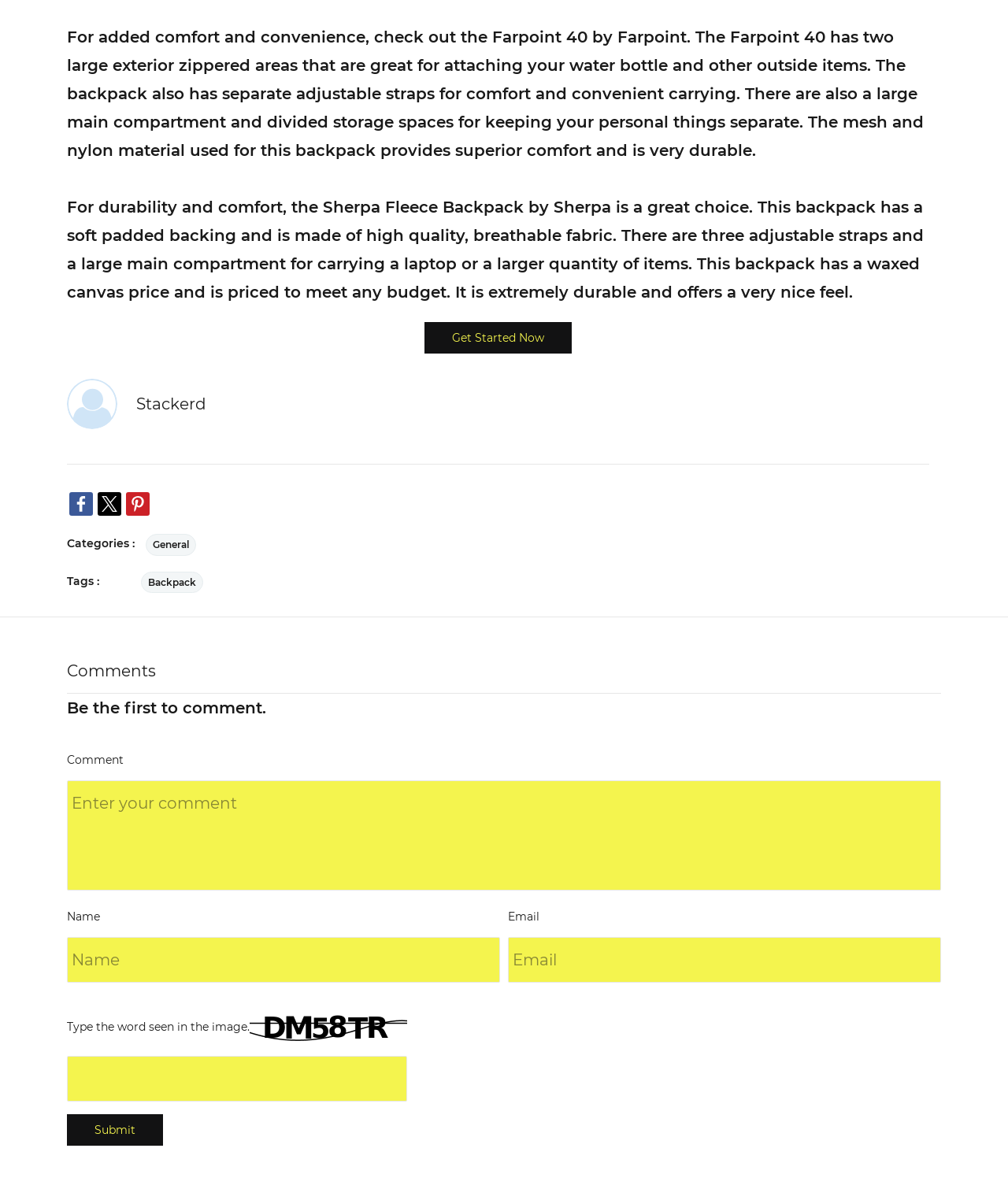What are the categories listed on this webpage?
Provide a comprehensive and detailed answer to the question.

The webpage lists 'Categories :' with a link to 'General', indicating that 'General' is one of the categories available on the website.